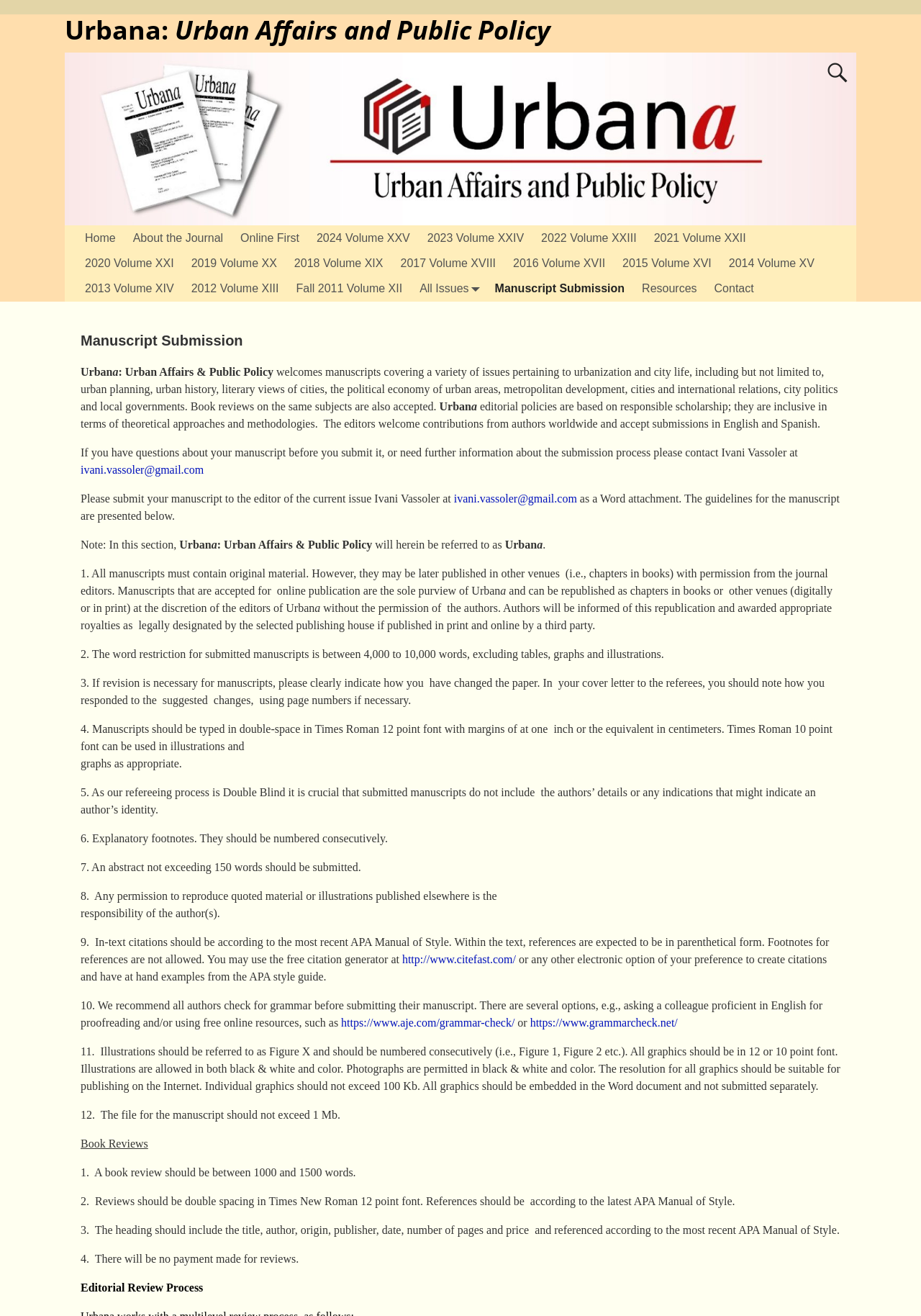What is the maximum file size for manuscript submission? Based on the screenshot, please respond with a single word or phrase.

1 Mb